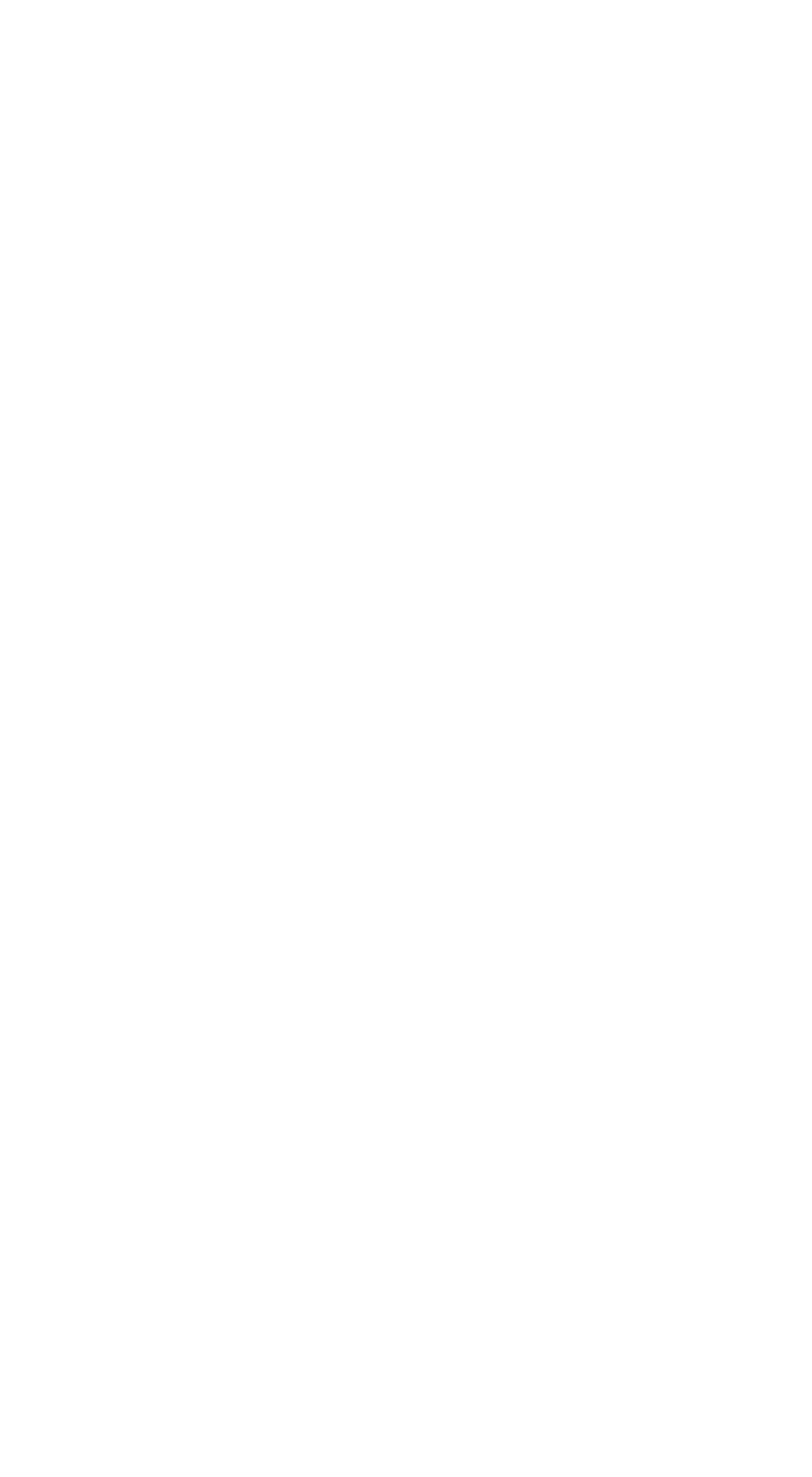Extract the bounding box for the UI element that matches this description: "Twitter".

[0.062, 0.798, 0.177, 0.816]